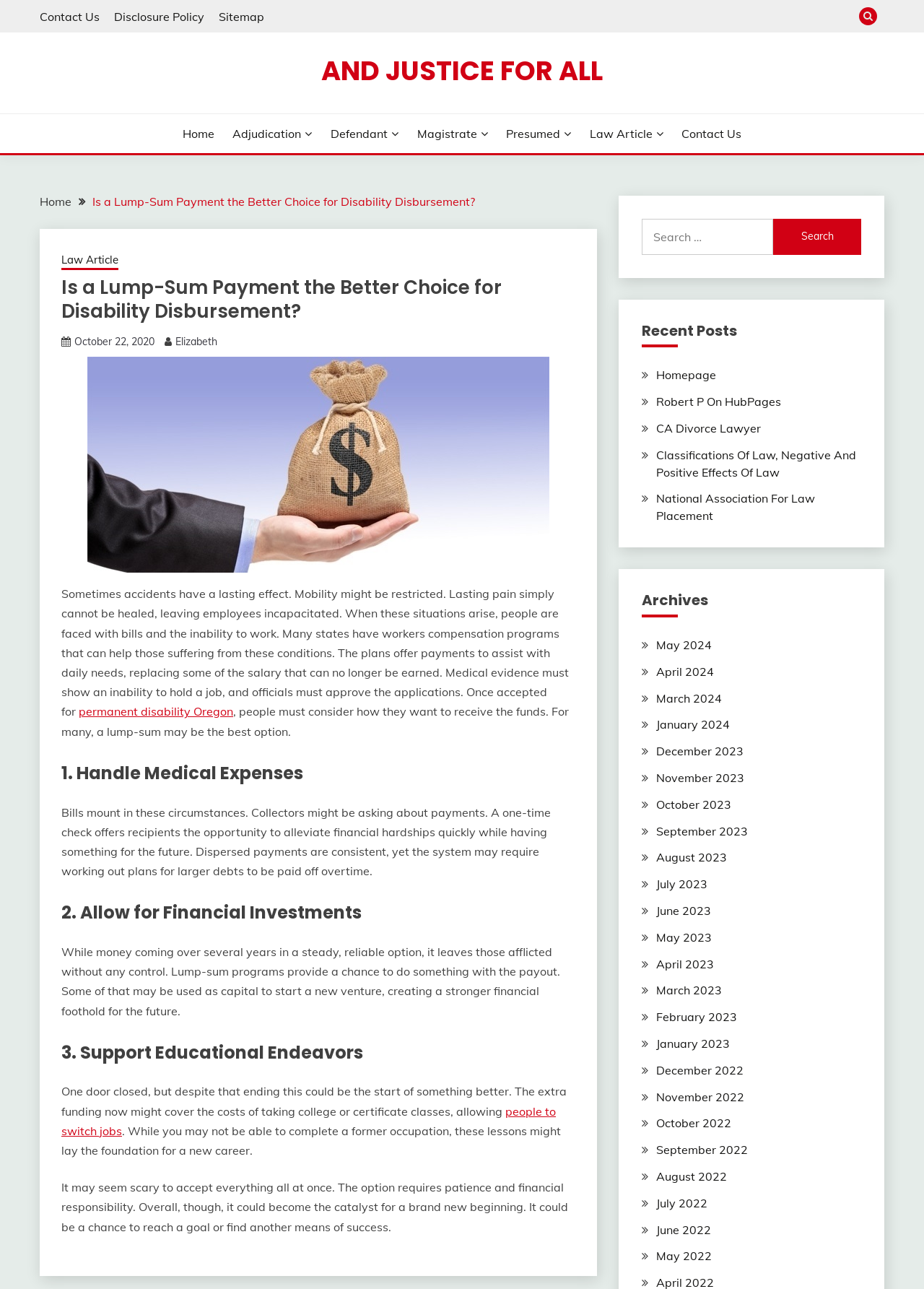Please identify the bounding box coordinates for the region that you need to click to follow this instruction: "Click the 'Contact Us' link".

[0.043, 0.007, 0.108, 0.018]